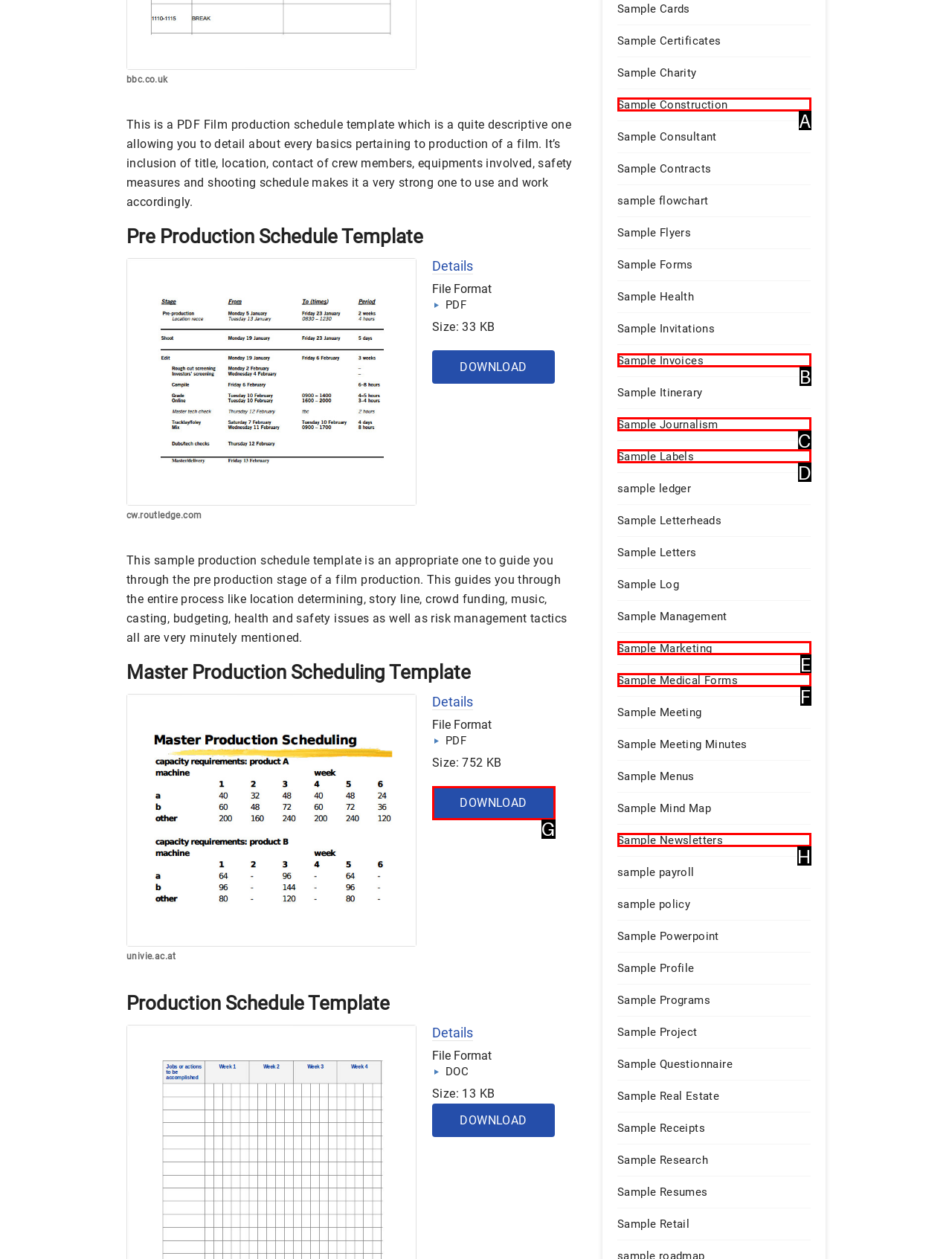Determine which option aligns with the description: Sample Labels. Provide the letter of the chosen option directly.

D